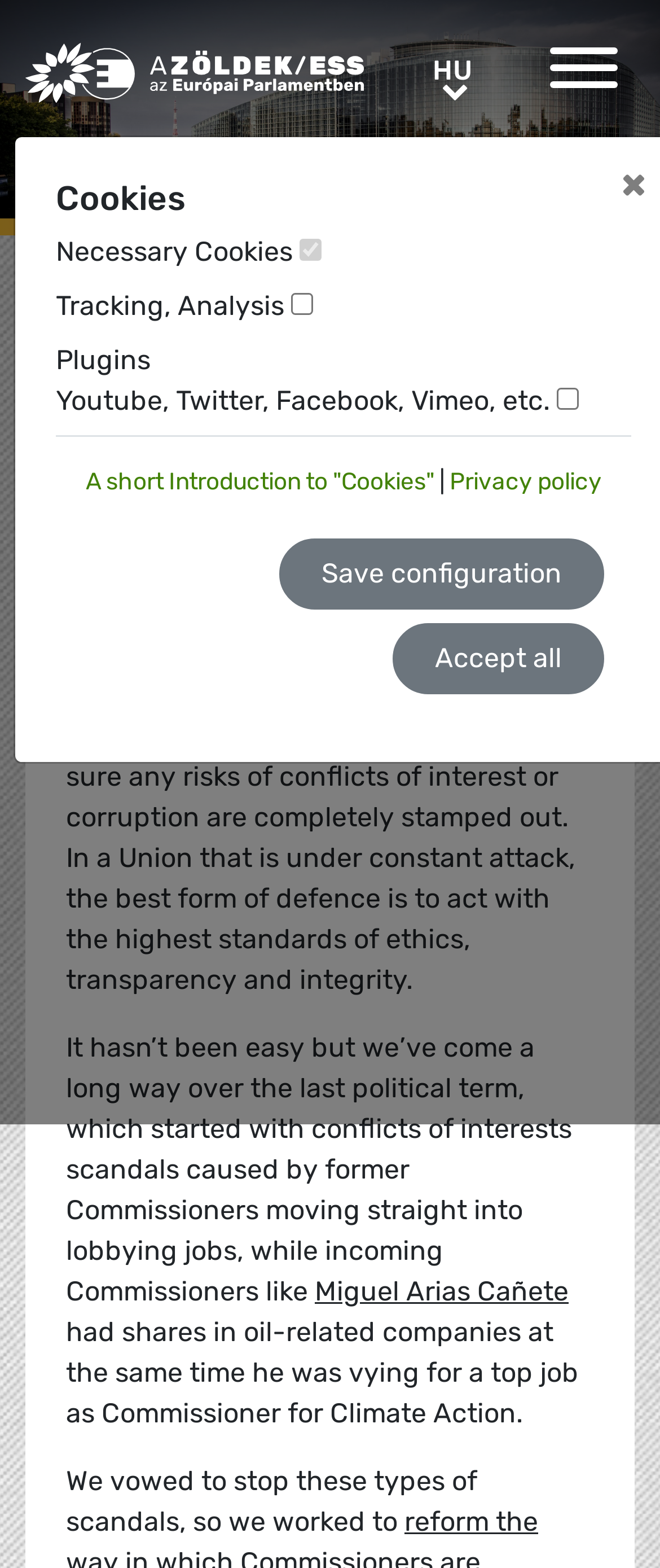Answer the following query concisely with a single word or phrase:
What is the topic of the webpage?

EU ethics and integrity